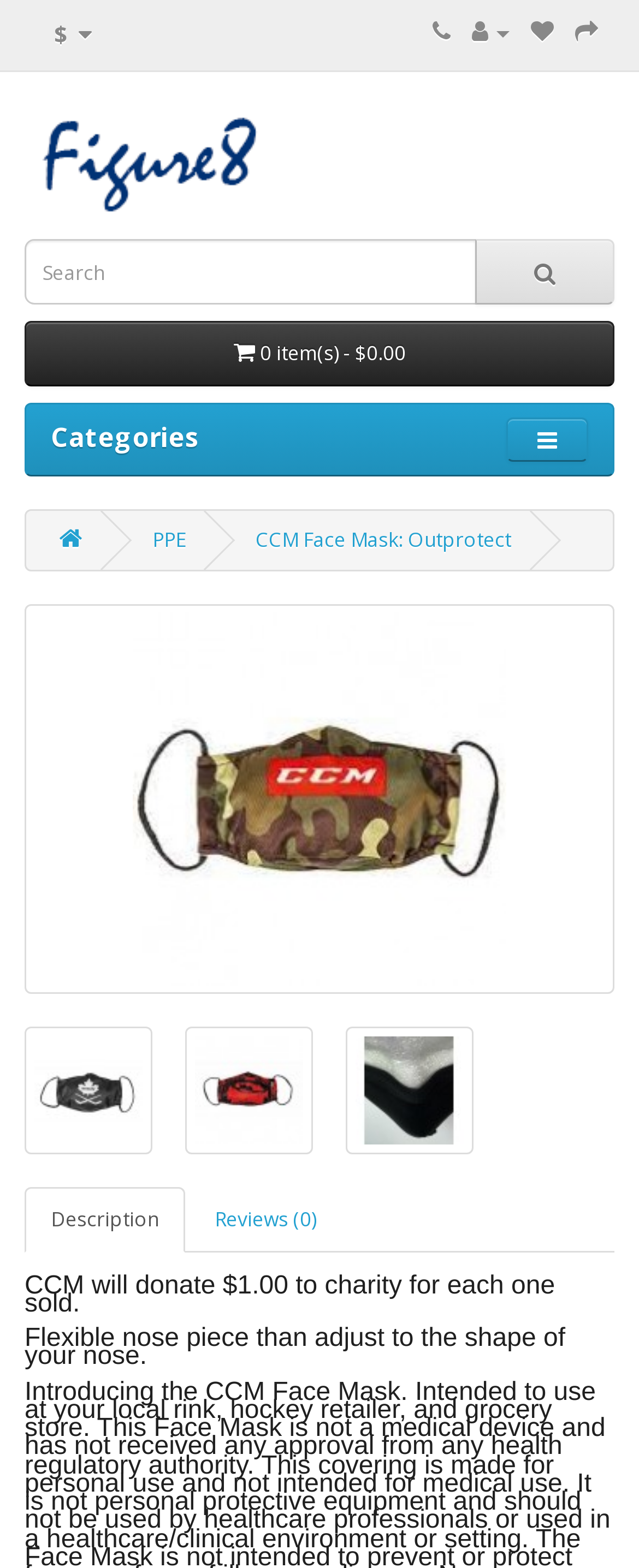Please locate the bounding box coordinates of the element's region that needs to be clicked to follow the instruction: "Add item to cart". The bounding box coordinates should be provided as four float numbers between 0 and 1, i.e., [left, top, right, bottom].

[0.038, 0.205, 0.962, 0.246]